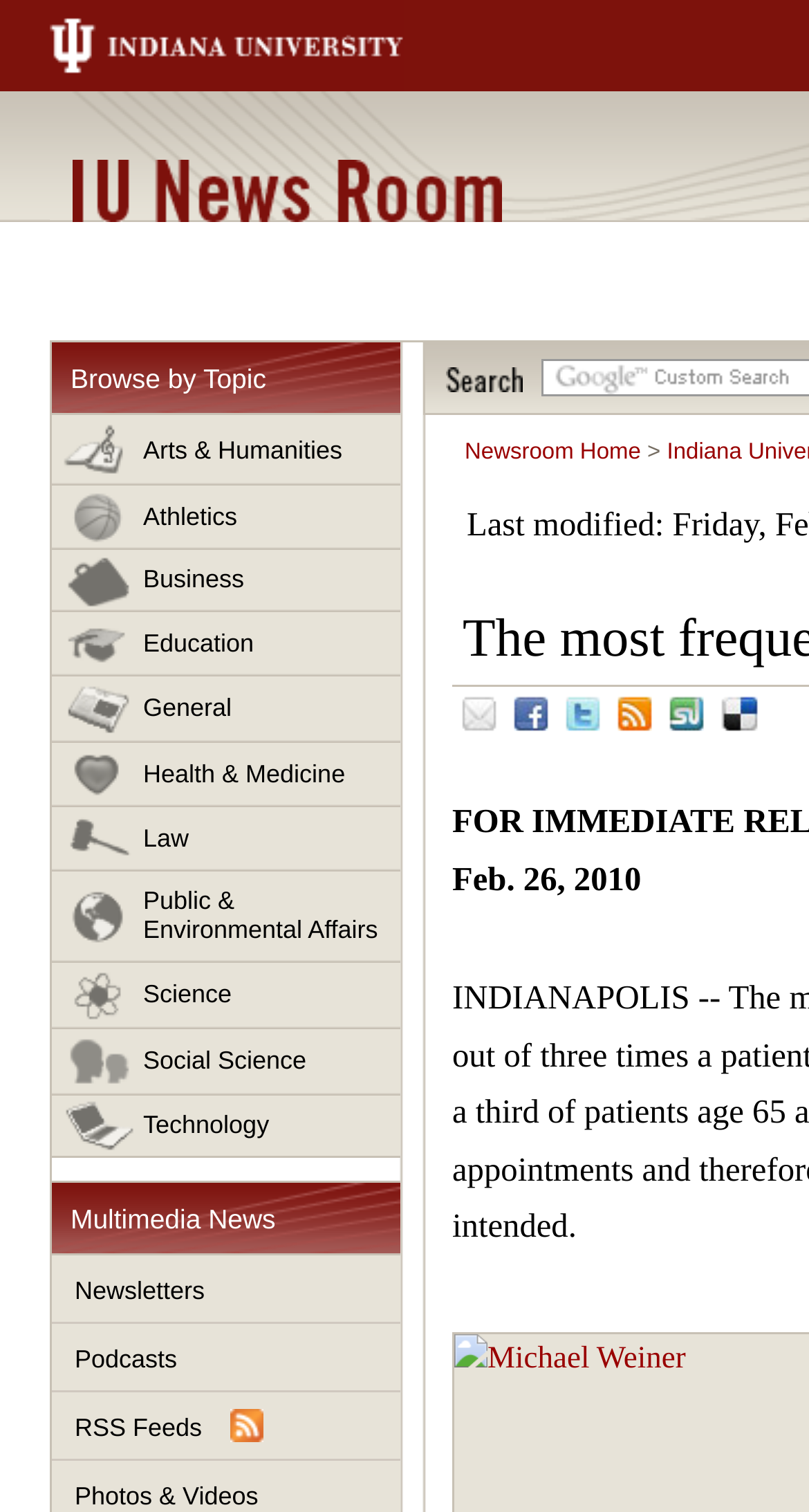Using the element description: "Health & Medicine", determine the bounding box coordinates. The coordinates should be in the format [left, top, right, bottom], with values between 0 and 1.

[0.064, 0.491, 0.495, 0.534]